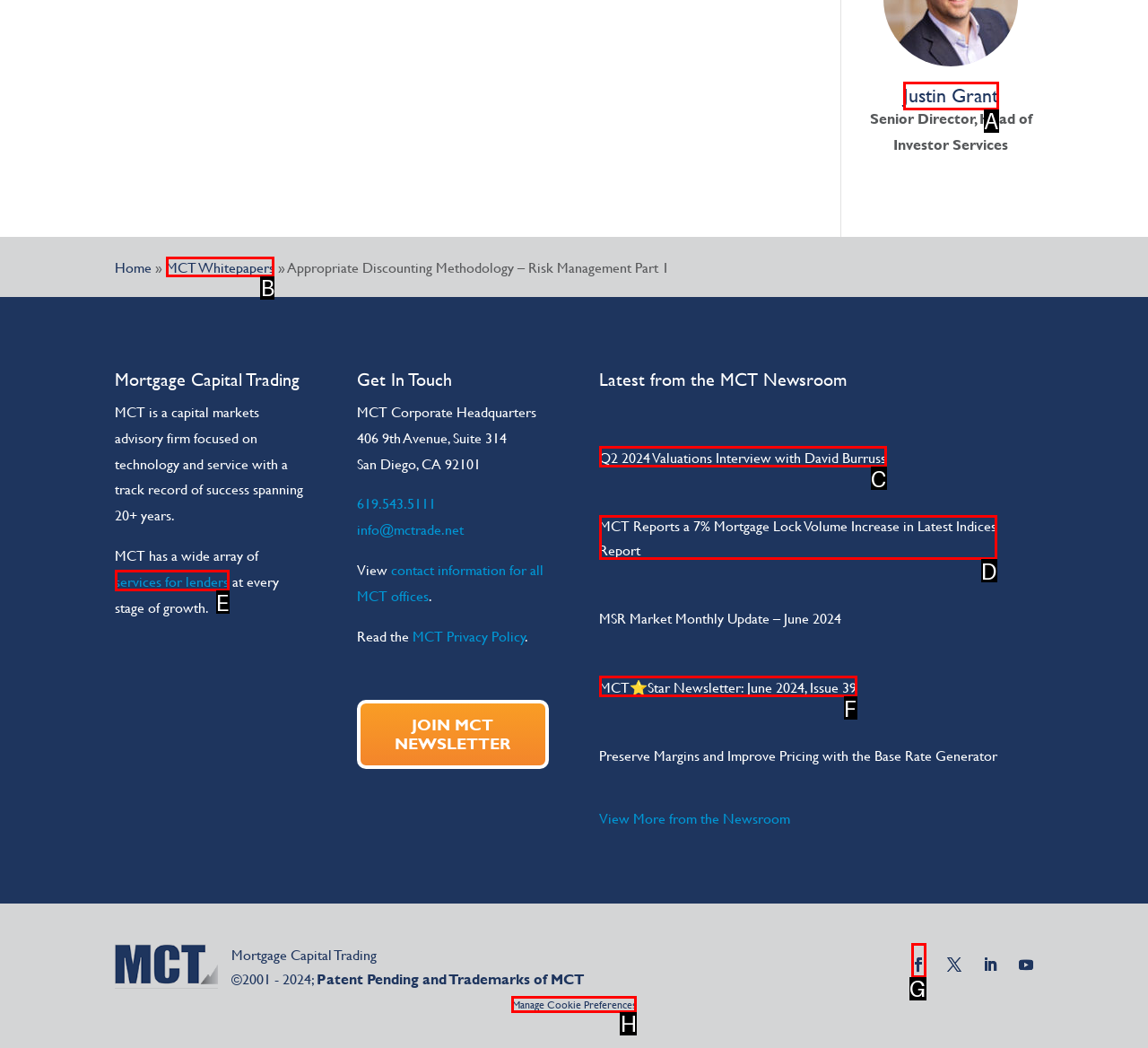Tell me which one HTML element I should click to complete the following instruction: View 'MCT Whitepapers'
Answer with the option's letter from the given choices directly.

B